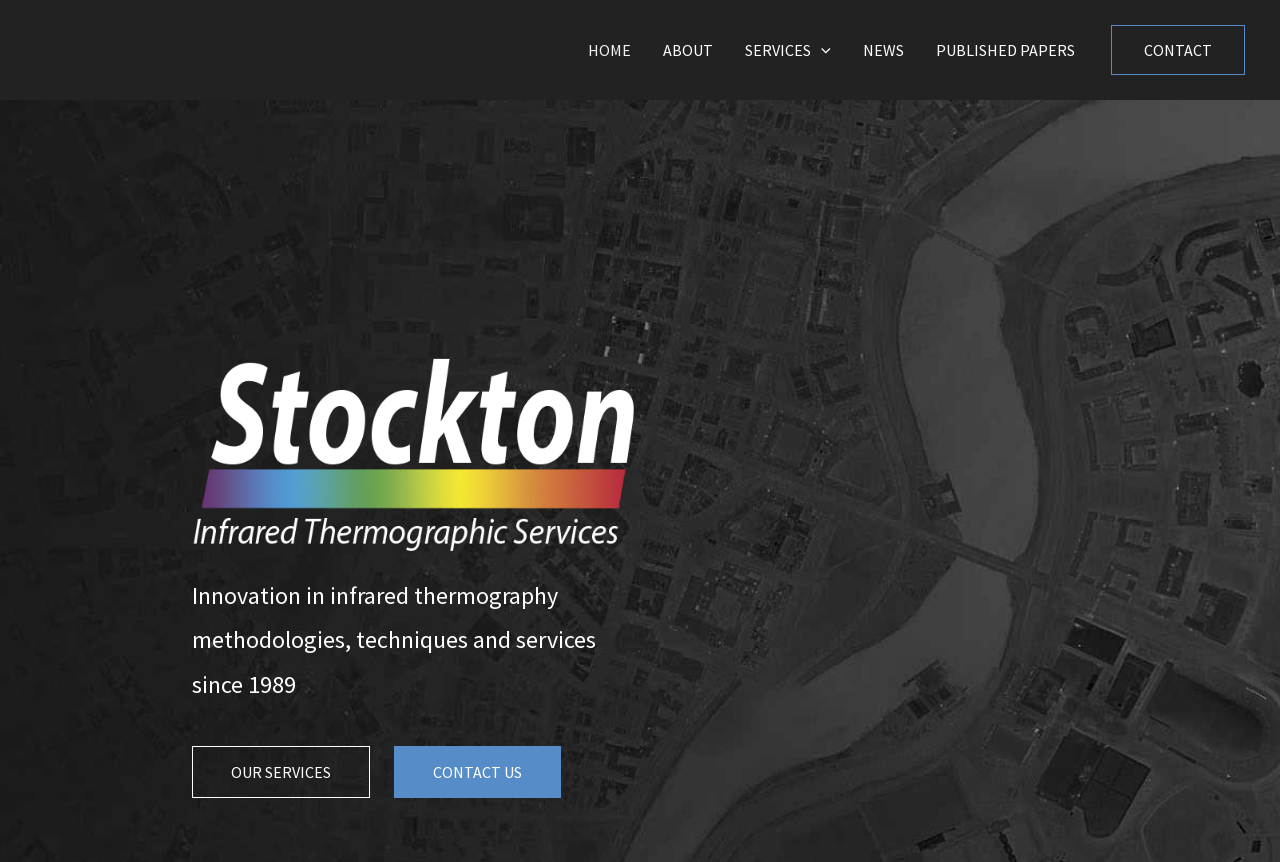Locate the bounding box coordinates for the element described below: "Published Papers". The coordinates must be four float values between 0 and 1, formatted as [left, top, right, bottom].

[0.719, 0.0, 0.852, 0.116]